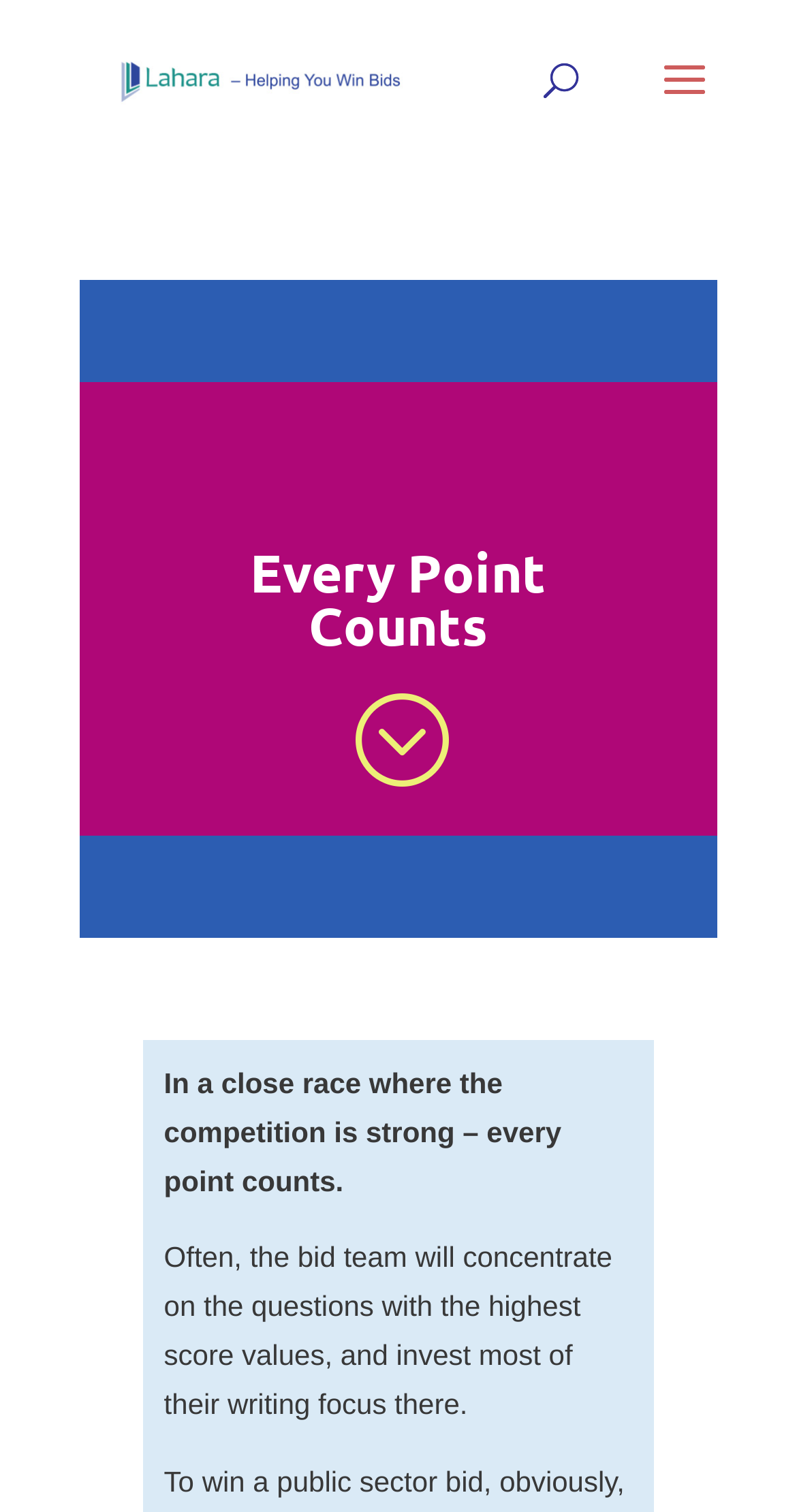Using the elements shown in the image, answer the question comprehensively: What is the position of the search bar?

The search bar is located in the top-right corner of the webpage, as indicated by its bounding box coordinates [0.5, 0.0, 0.9, 0.001]. This suggests that it is positioned at the top of the webpage, towards the right side.